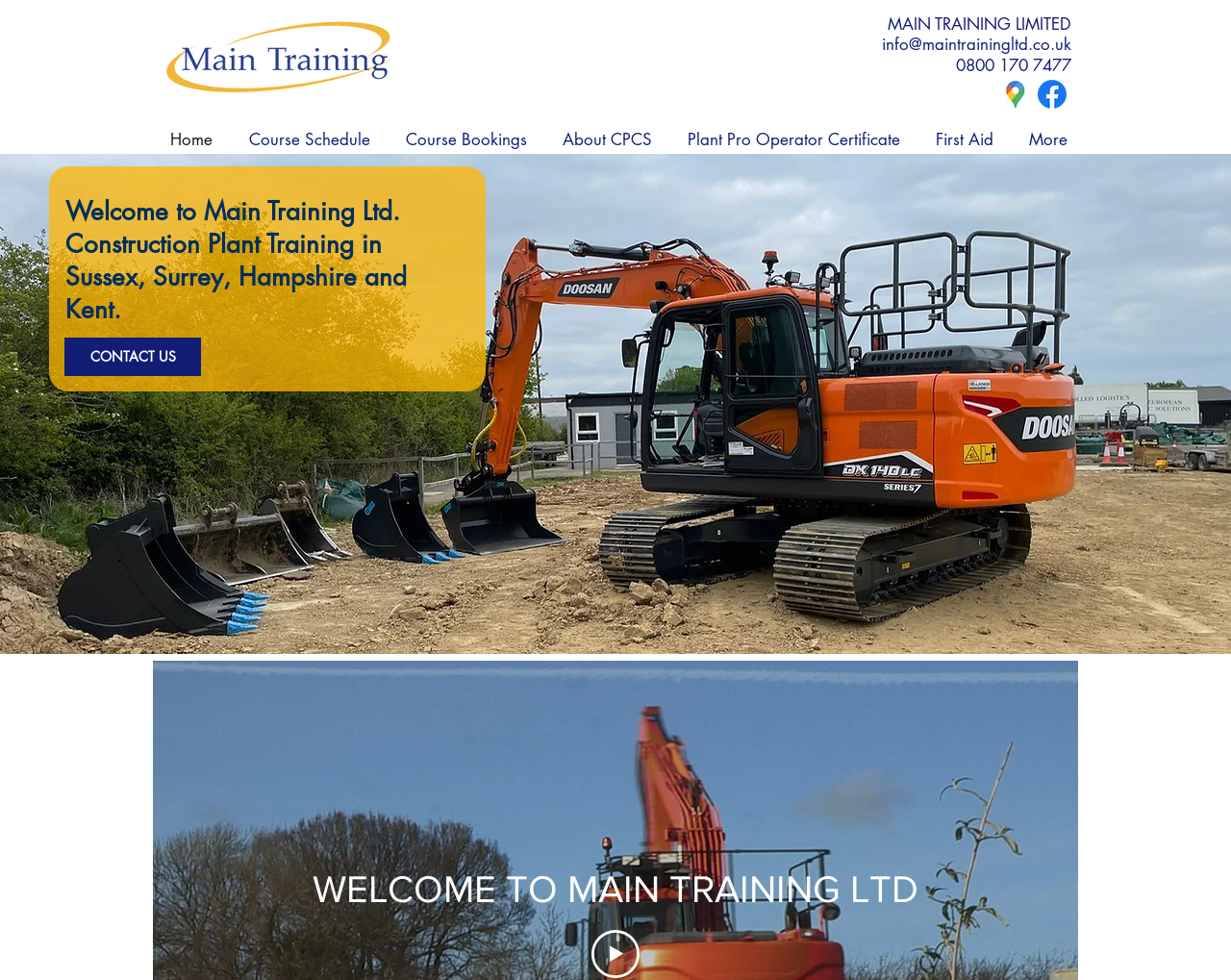Respond to the following query with just one word or a short phrase: 
What is the company name?

Main Training Ltd